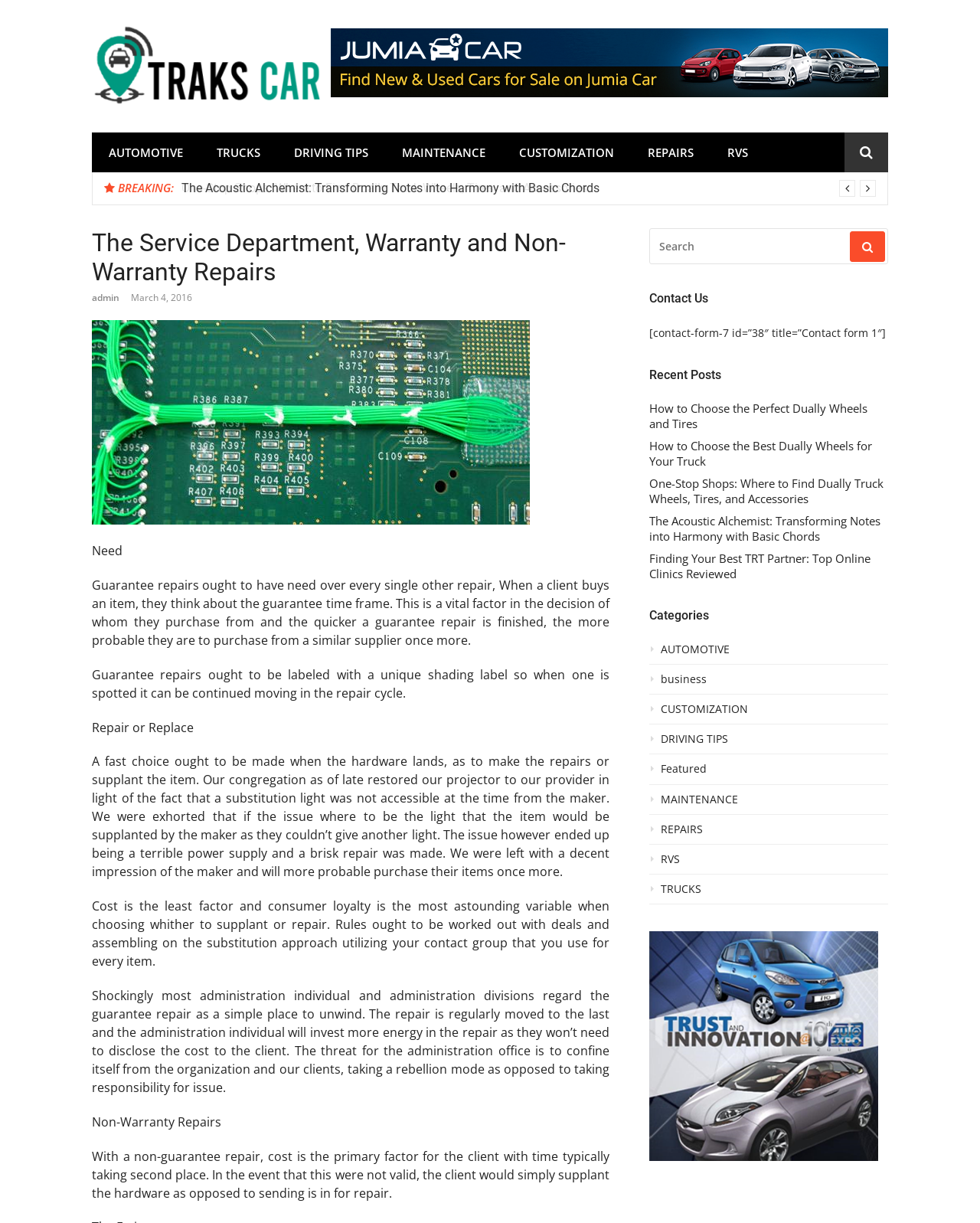Determine the bounding box coordinates of the clickable element necessary to fulfill the instruction: "Read the 'Non-Warranty Repairs' article". Provide the coordinates as four float numbers within the 0 to 1 range, i.e., [left, top, right, bottom].

[0.094, 0.91, 0.226, 0.924]